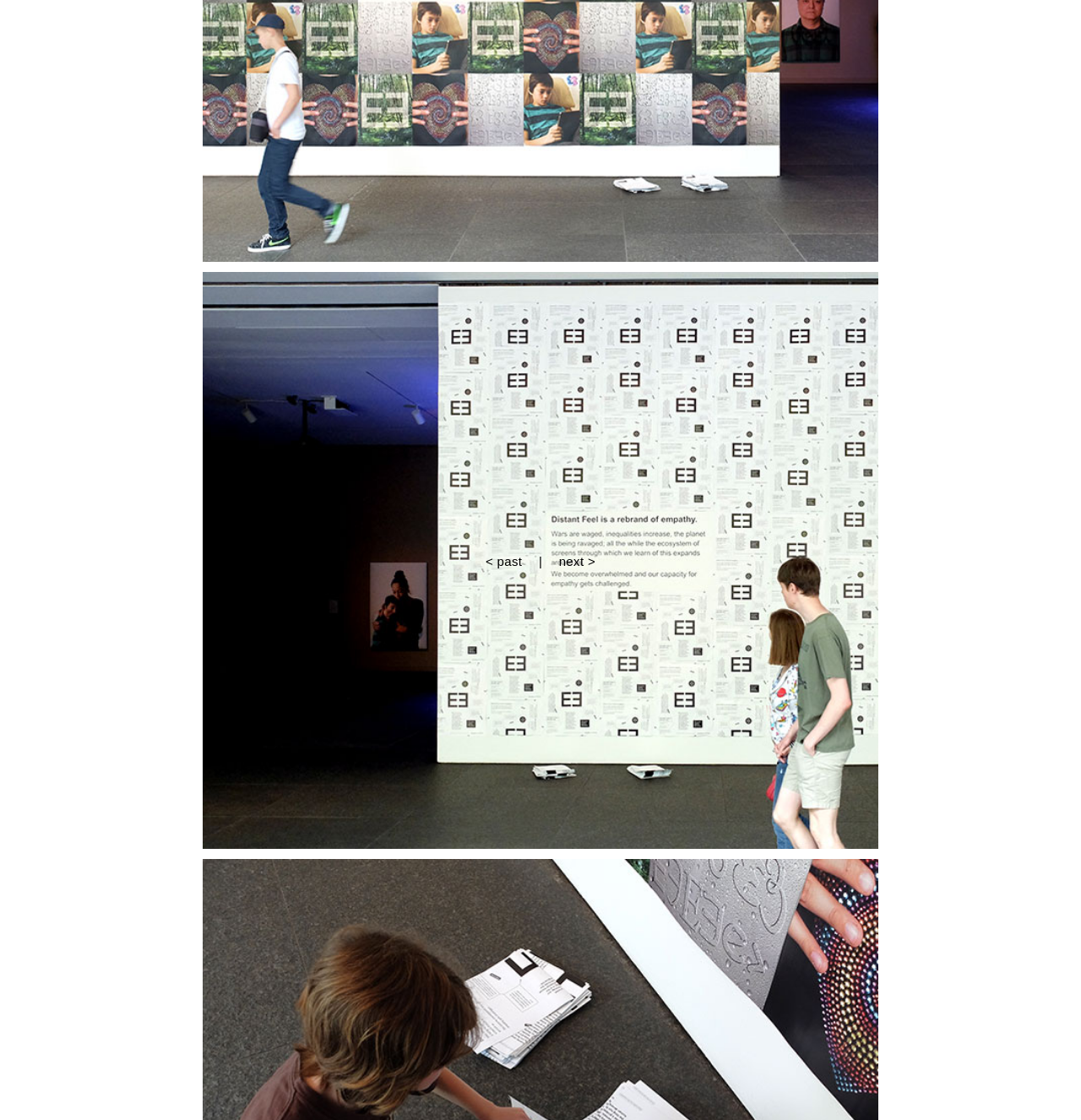Please find the bounding box coordinates (top-left x, top-left y, bottom-right x, bottom-right y) in the screenshot for the UI element described as follows: Storyteller catalogue > next >

[0.517, 0.495, 0.551, 0.508]